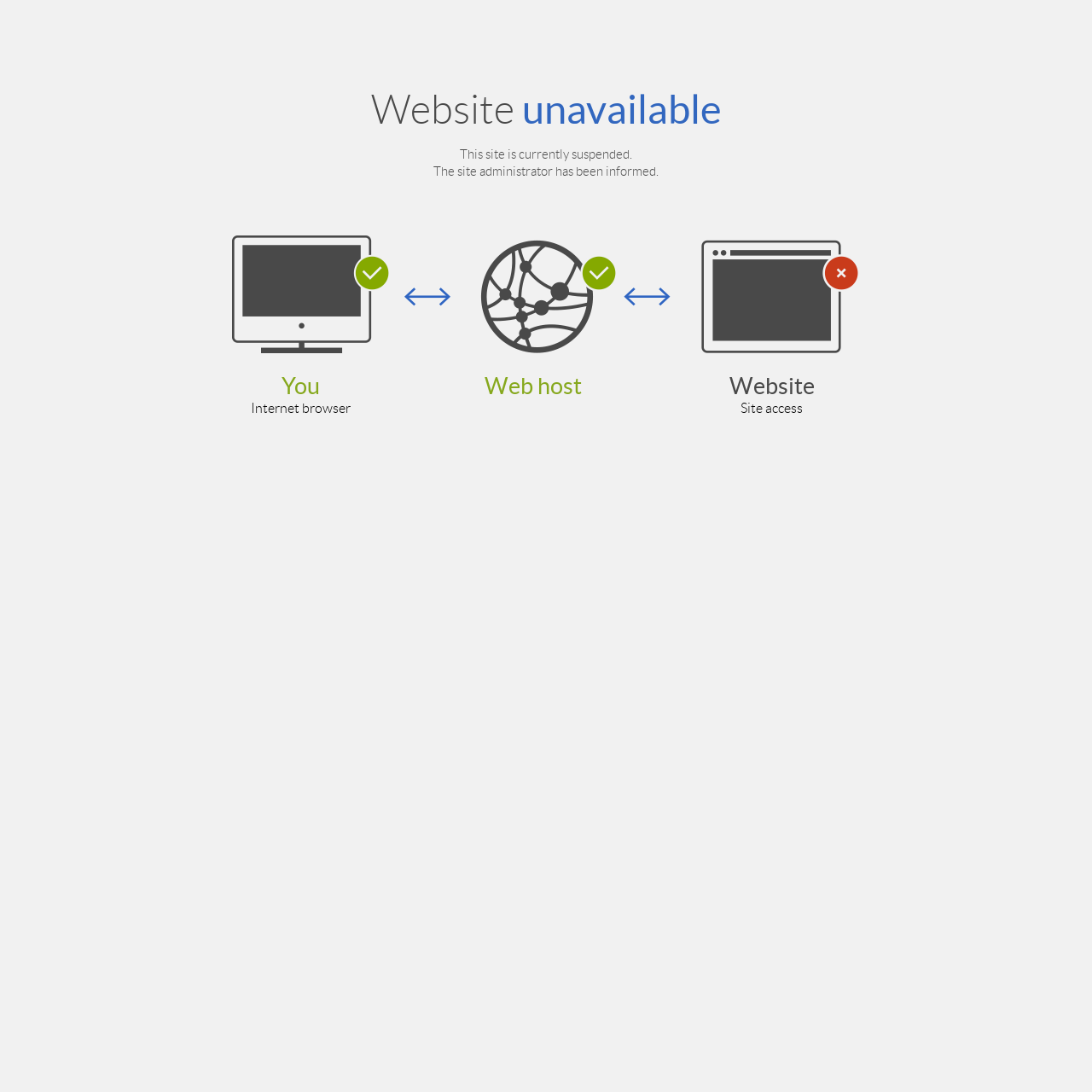Please analyze the image and provide a thorough answer to the question:
What is the last column heading?

By examining the layout table and its child elements, I can see that the last column has a heading 'Website', which is indicated by the static text and the bounding box coordinates.